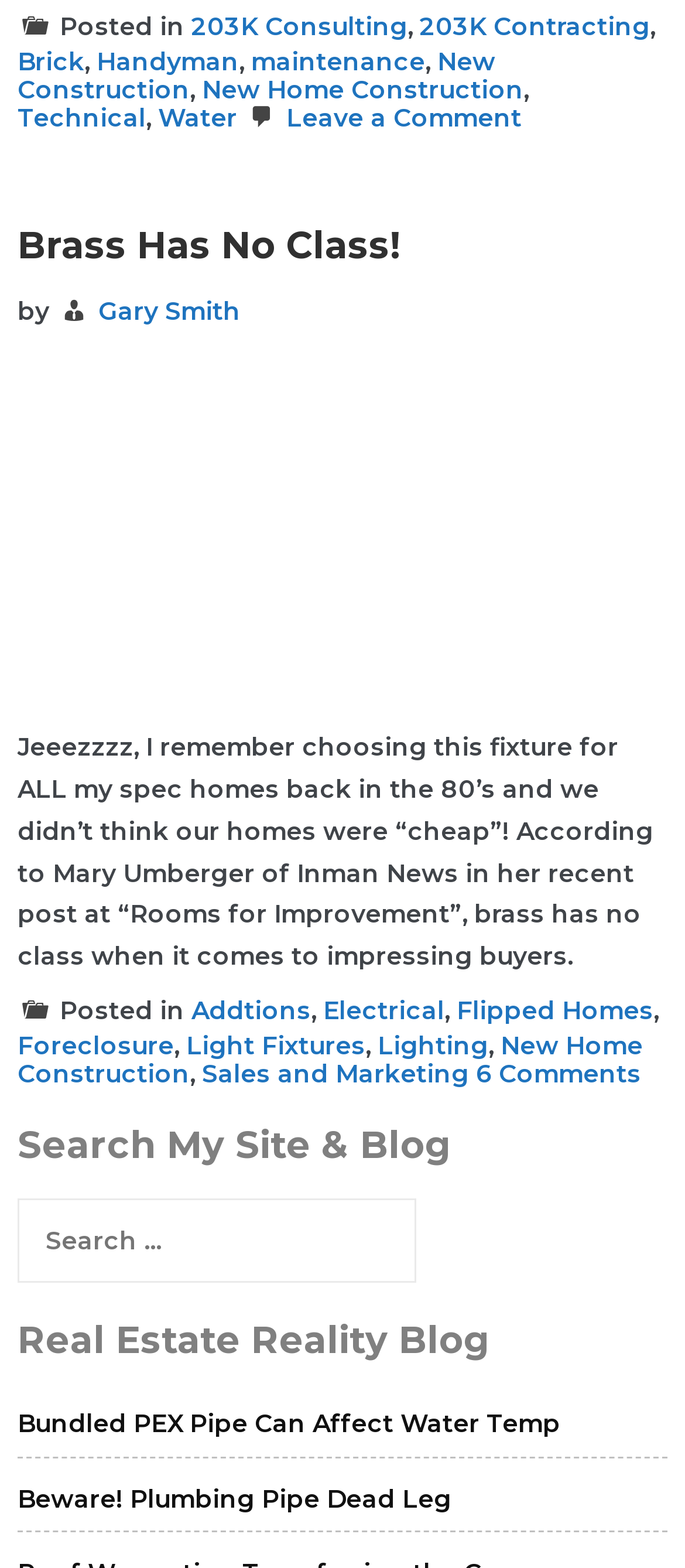Please identify the coordinates of the bounding box for the clickable region that will accomplish this instruction: "Click on the link 'Bundled PEX Pipe Can Affect Water Temp'".

[0.026, 0.898, 0.818, 0.918]